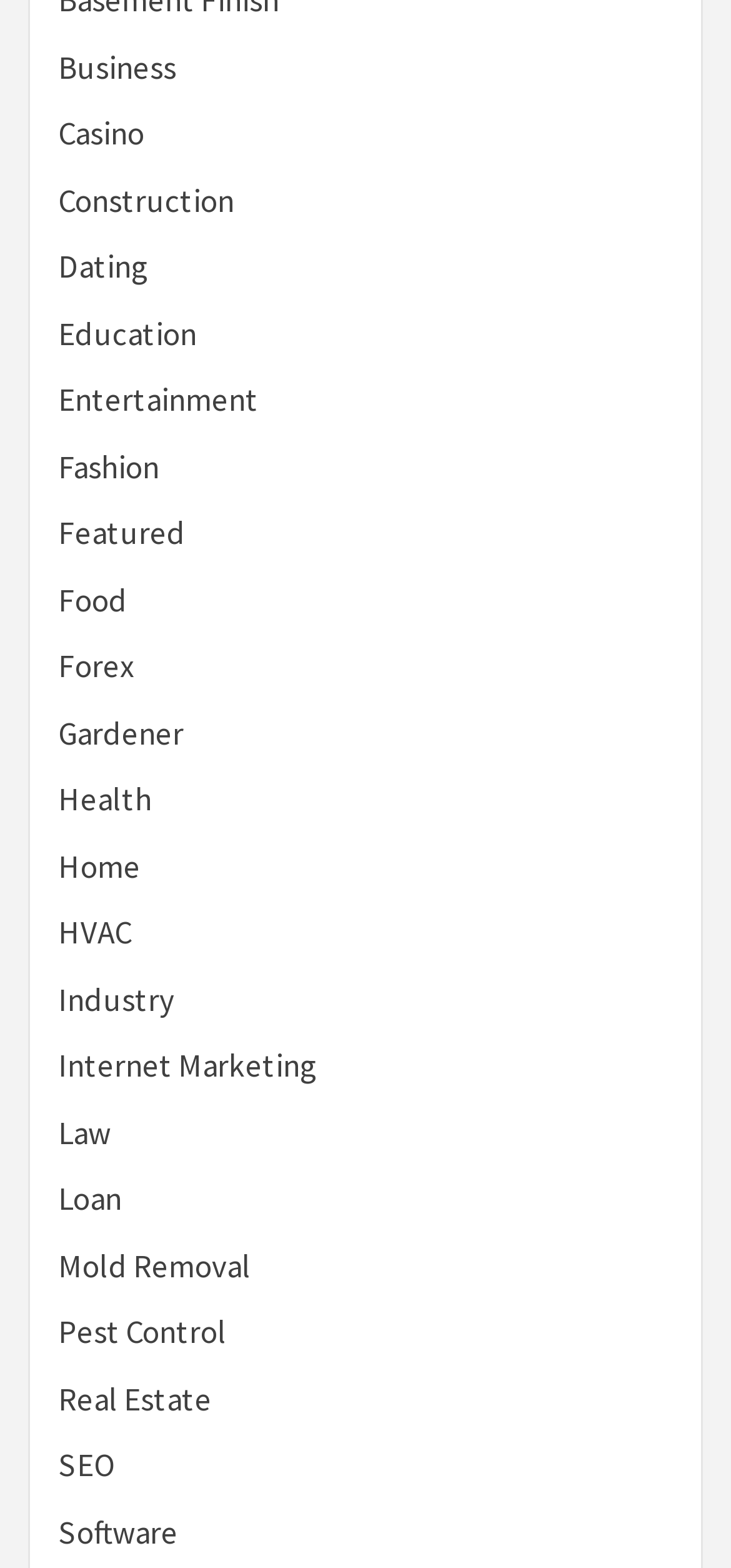Is 'Real Estate' a category listed below 'Pest Control'?
Please use the image to provide an in-depth answer to the question.

I compared the y1 and y2 coordinates of the link elements 'Pest Control' and 'Real Estate', and I found that 'Real Estate' has a higher y1 and y2 value, which means it is listed below 'Pest Control' on the webpage.